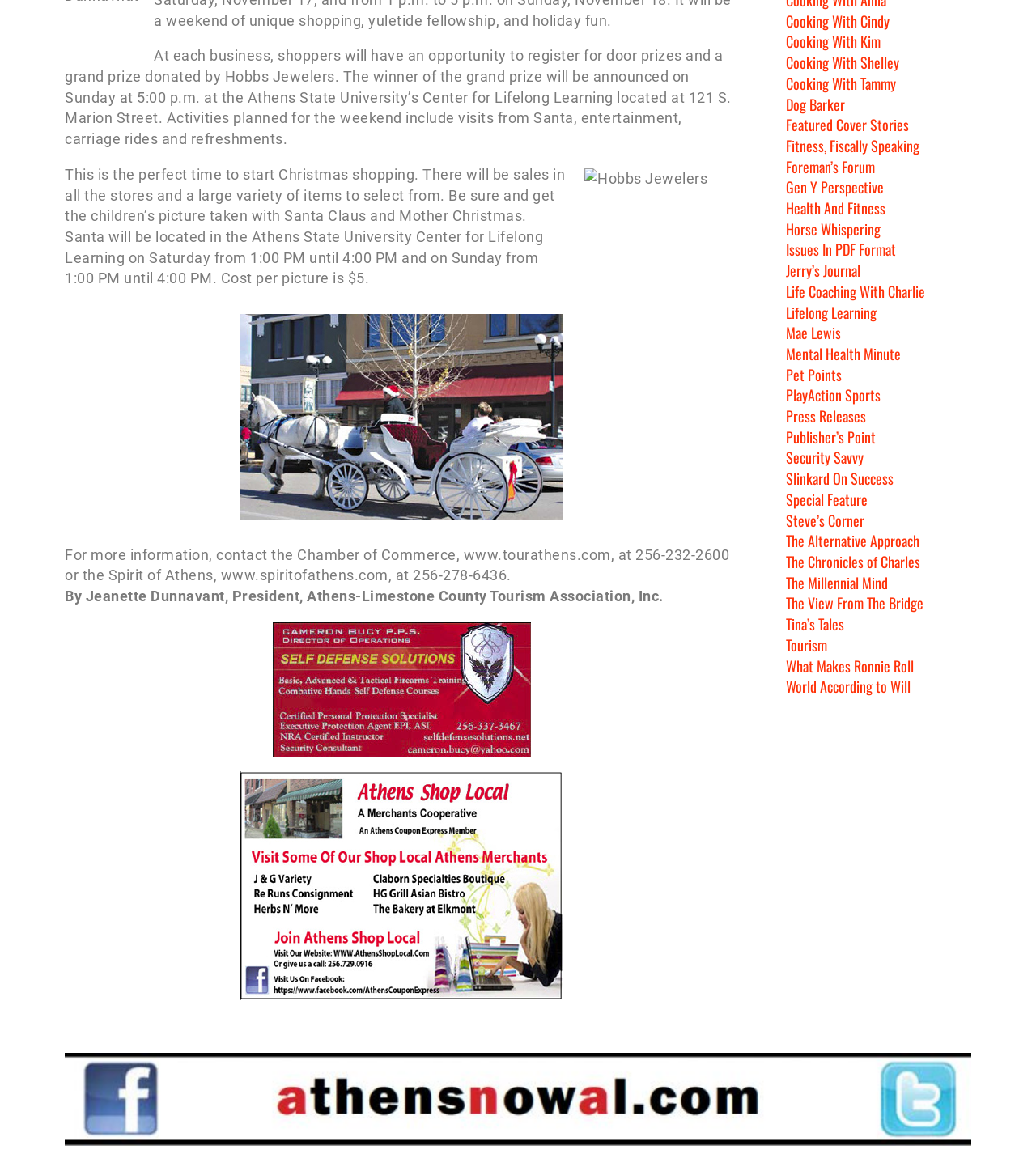Using the description: "World According to Will", determine the UI element's bounding box coordinates. Ensure the coordinates are in the format of four float numbers between 0 and 1, i.e., [left, top, right, bottom].

[0.759, 0.586, 0.879, 0.604]